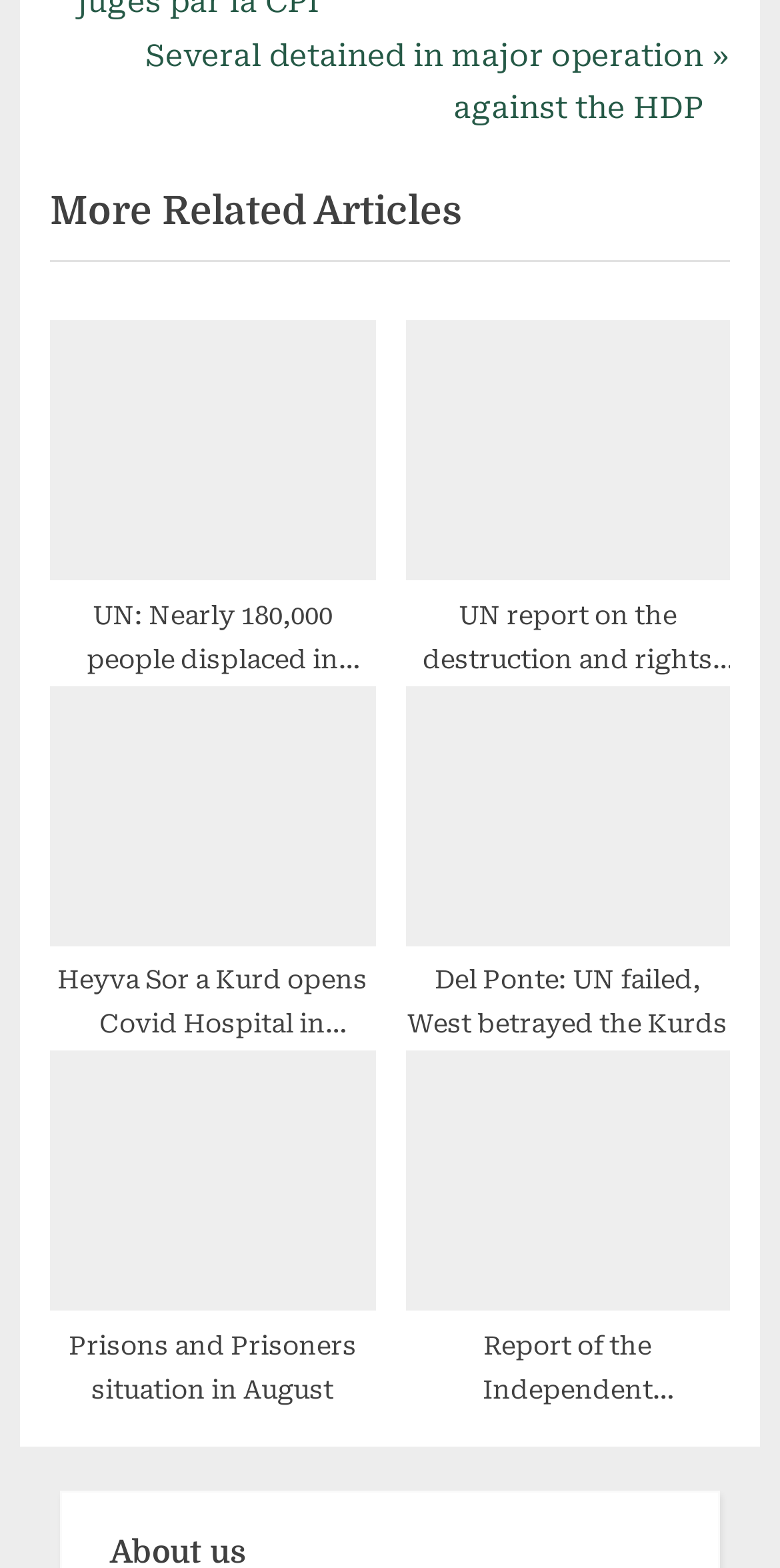What is the vertical position of the 'Next Post' link? Analyze the screenshot and reply with just one word or a short phrase.

Top